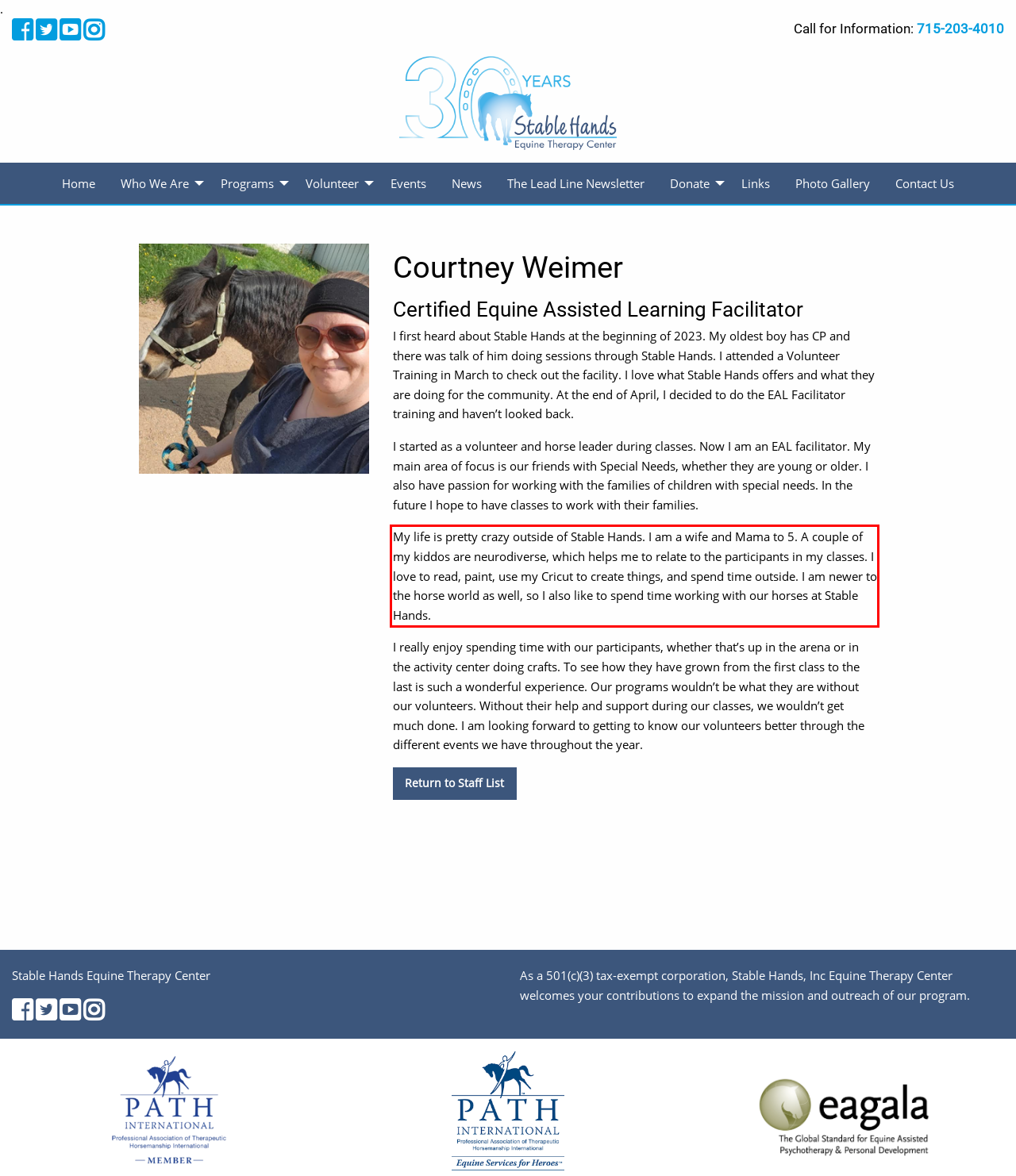Given a screenshot of a webpage, identify the red bounding box and perform OCR to recognize the text within that box.

My life is pretty crazy outside of Stable Hands. I am a wife and Mama to 5. A couple of my kiddos are neurodiverse, which helps me to relate to the participants in my classes. I love to read, paint, use my Cricut to create things, and spend time outside. I am newer to the horse world as well, so I also like to spend time working with our horses at Stable Hands.